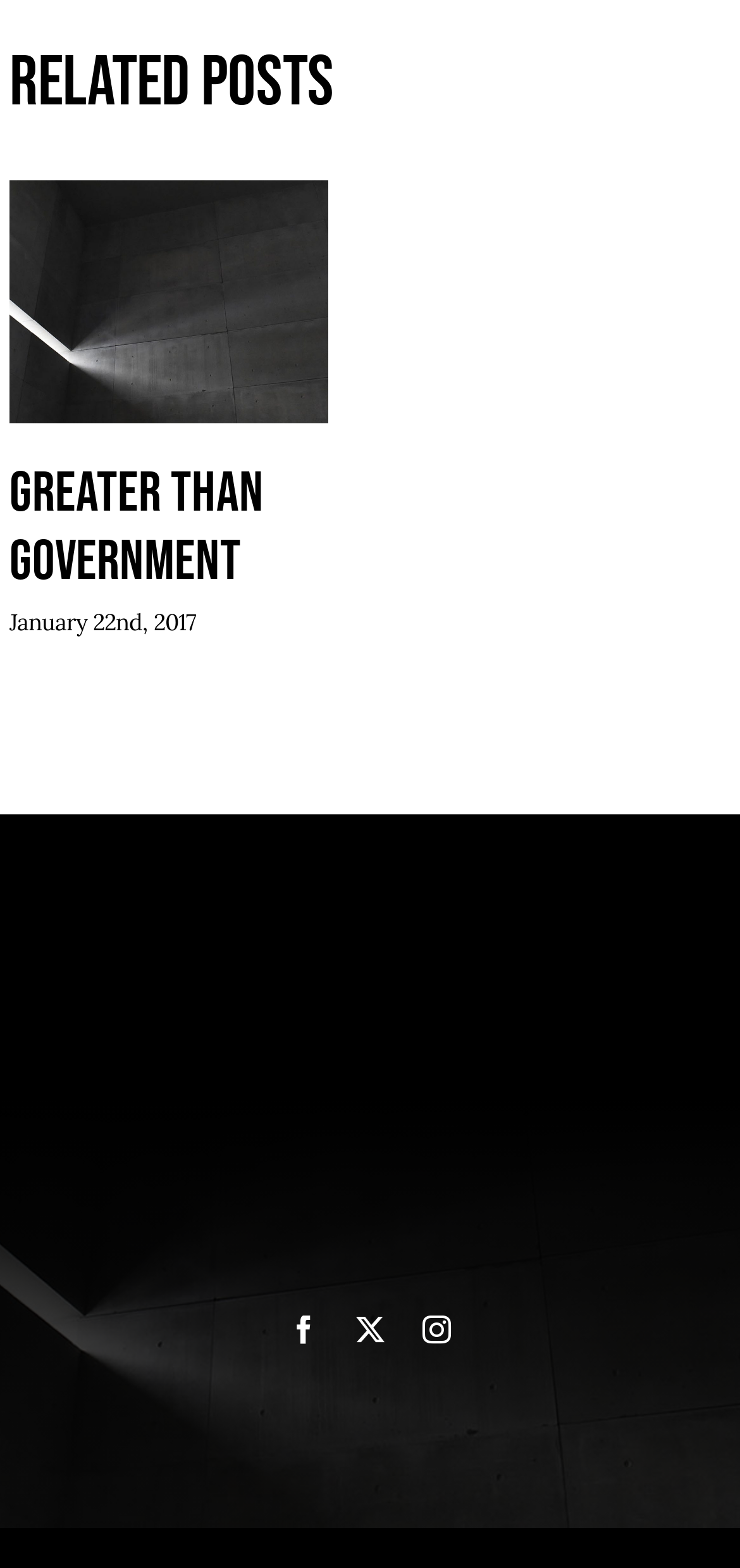Please determine the bounding box of the UI element that matches this description: Greater than Government. The coordinates should be given as (top-left x, top-left y, bottom-right x, bottom-right y), with all values between 0 and 1.

[0.199, 0.181, 0.257, 0.208]